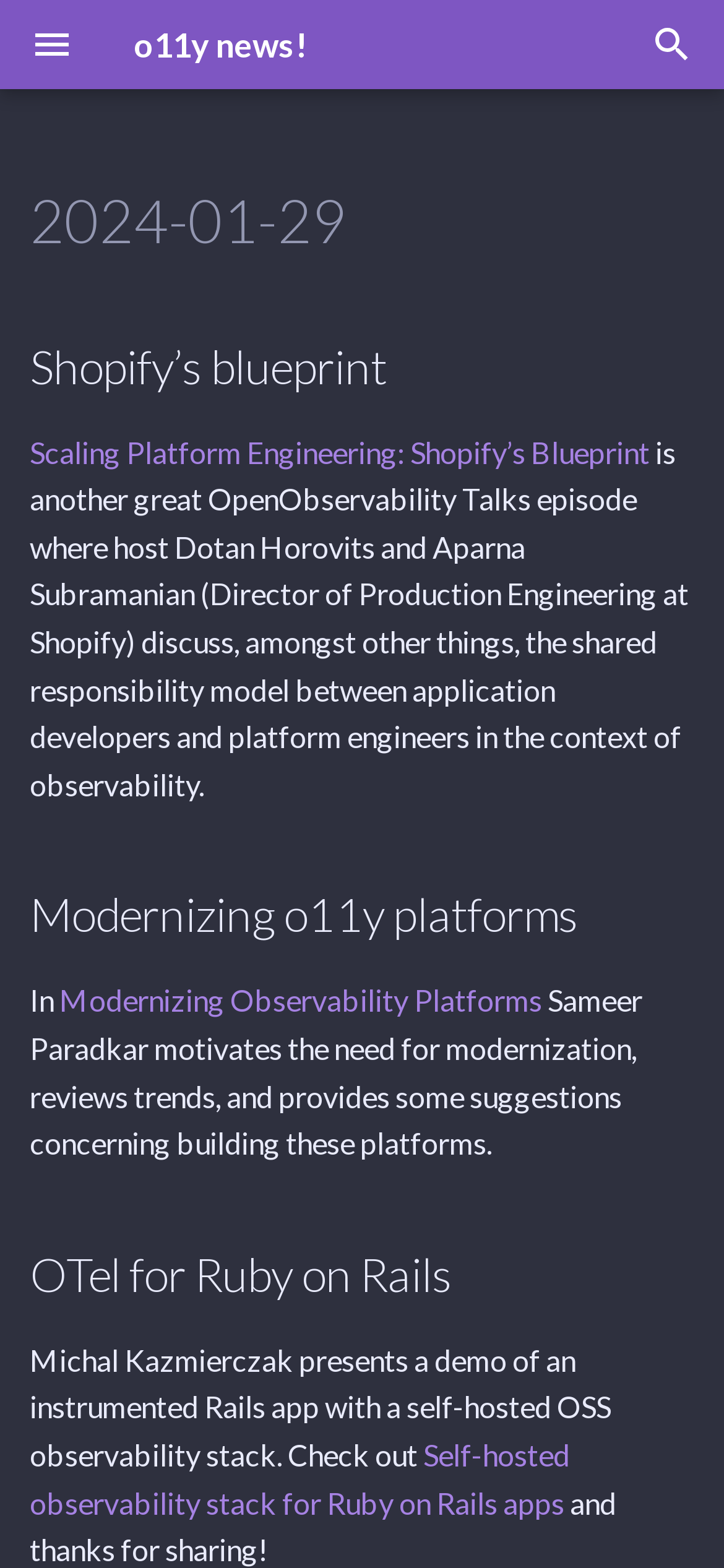How many years are listed in the navigation menu?
Using the image, provide a detailed and thorough answer to the question.

There are three years listed in the navigation menu: 2021, 2022, and 2023.